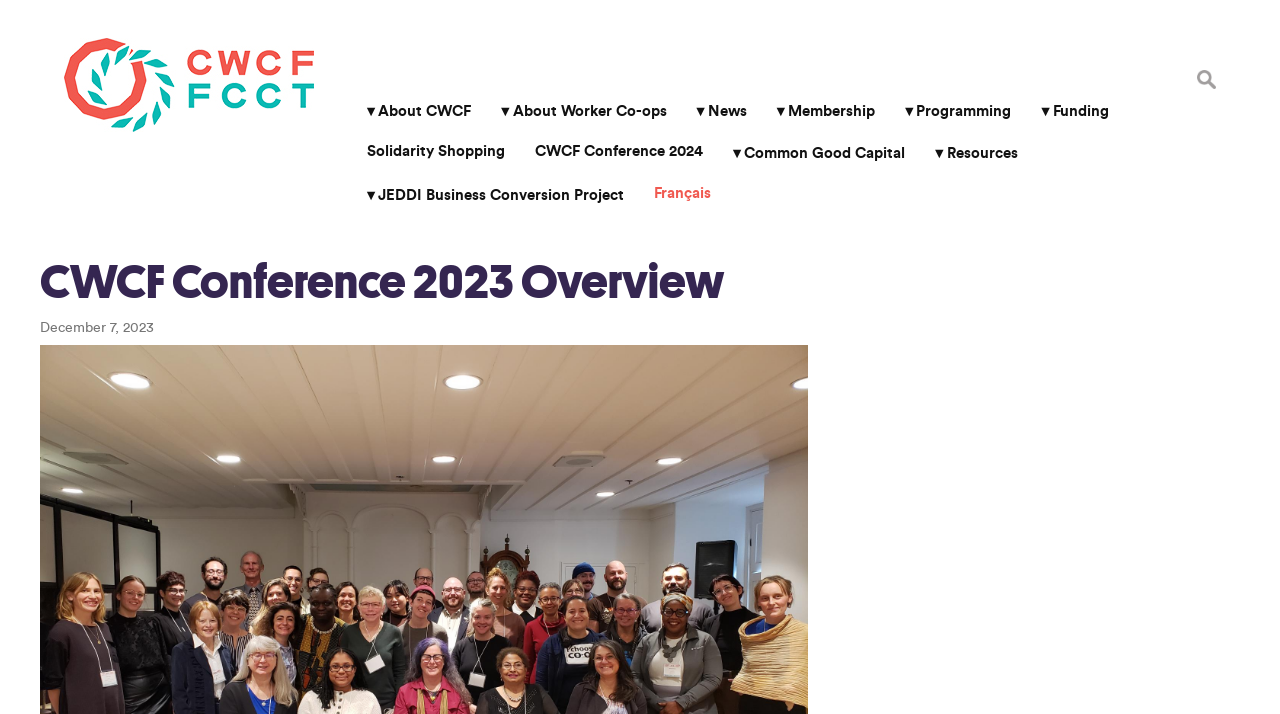How many main navigation links are there?
Based on the visual content, answer with a single word or a brief phrase.

7